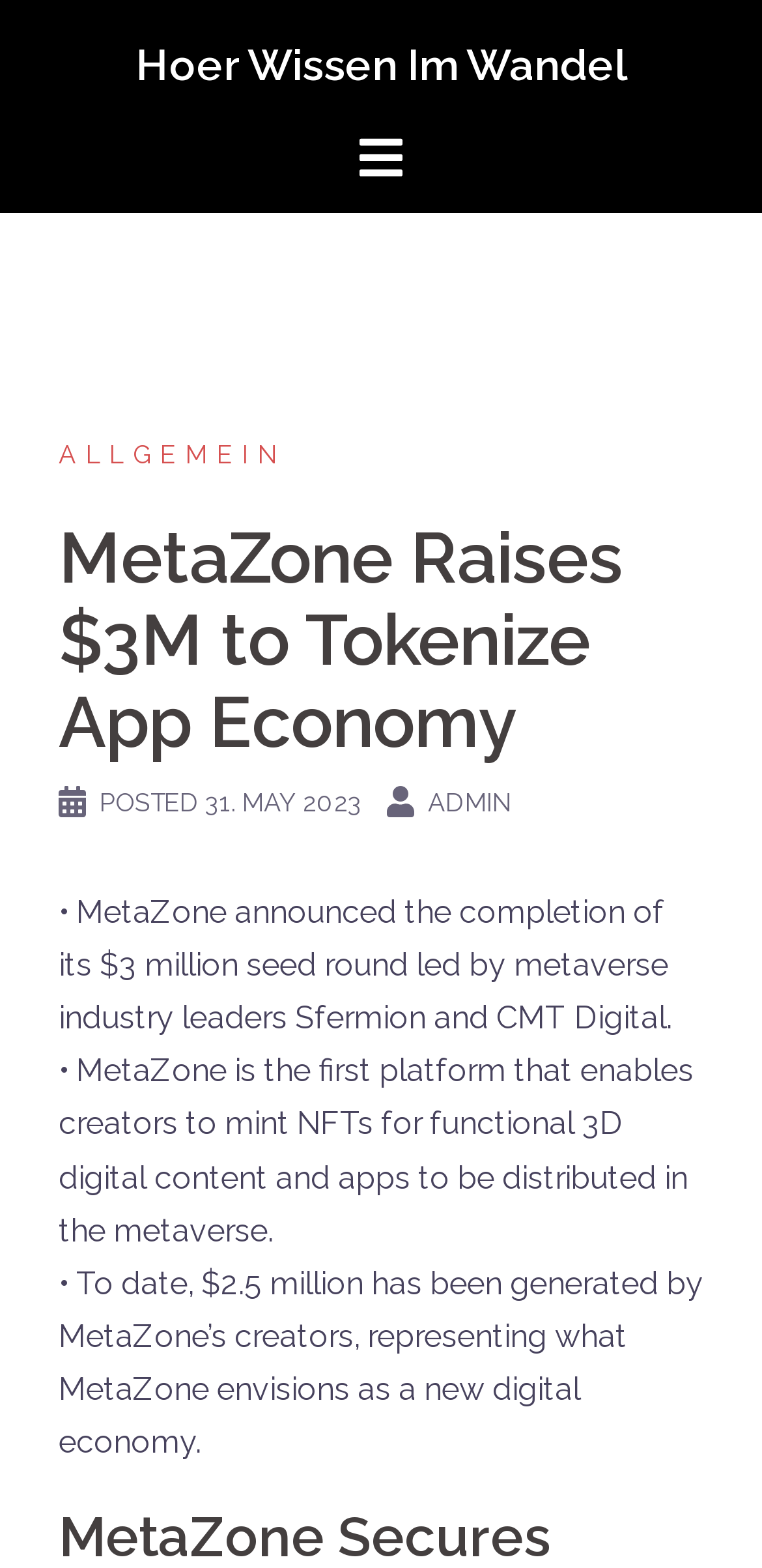What is the date of the latest article?
Look at the image and answer the question with a single word or phrase.

31. MAY 2023